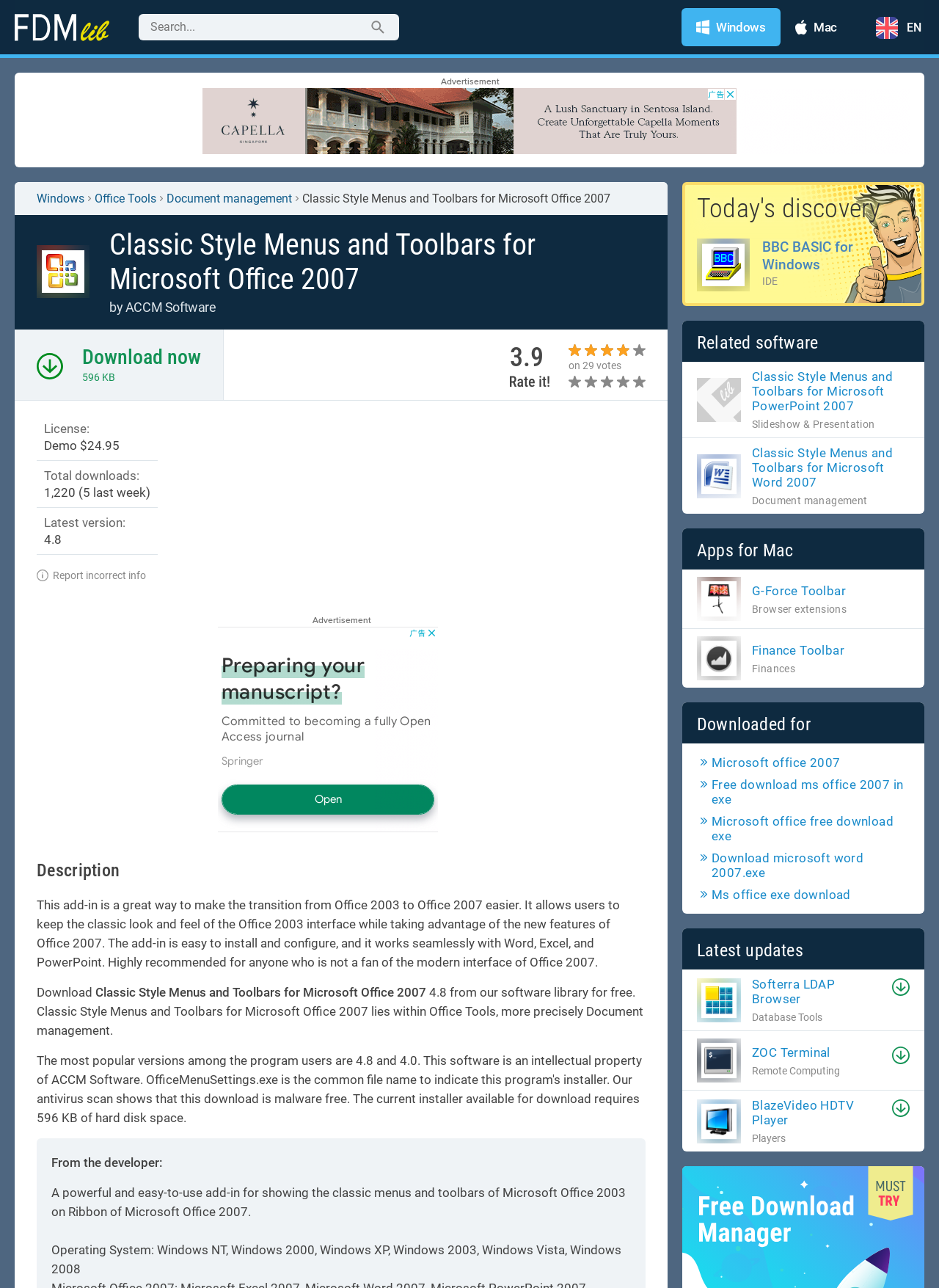Please locate the bounding box coordinates of the region I need to click to follow this instruction: "Visit the Windows page".

[0.726, 0.006, 0.831, 0.036]